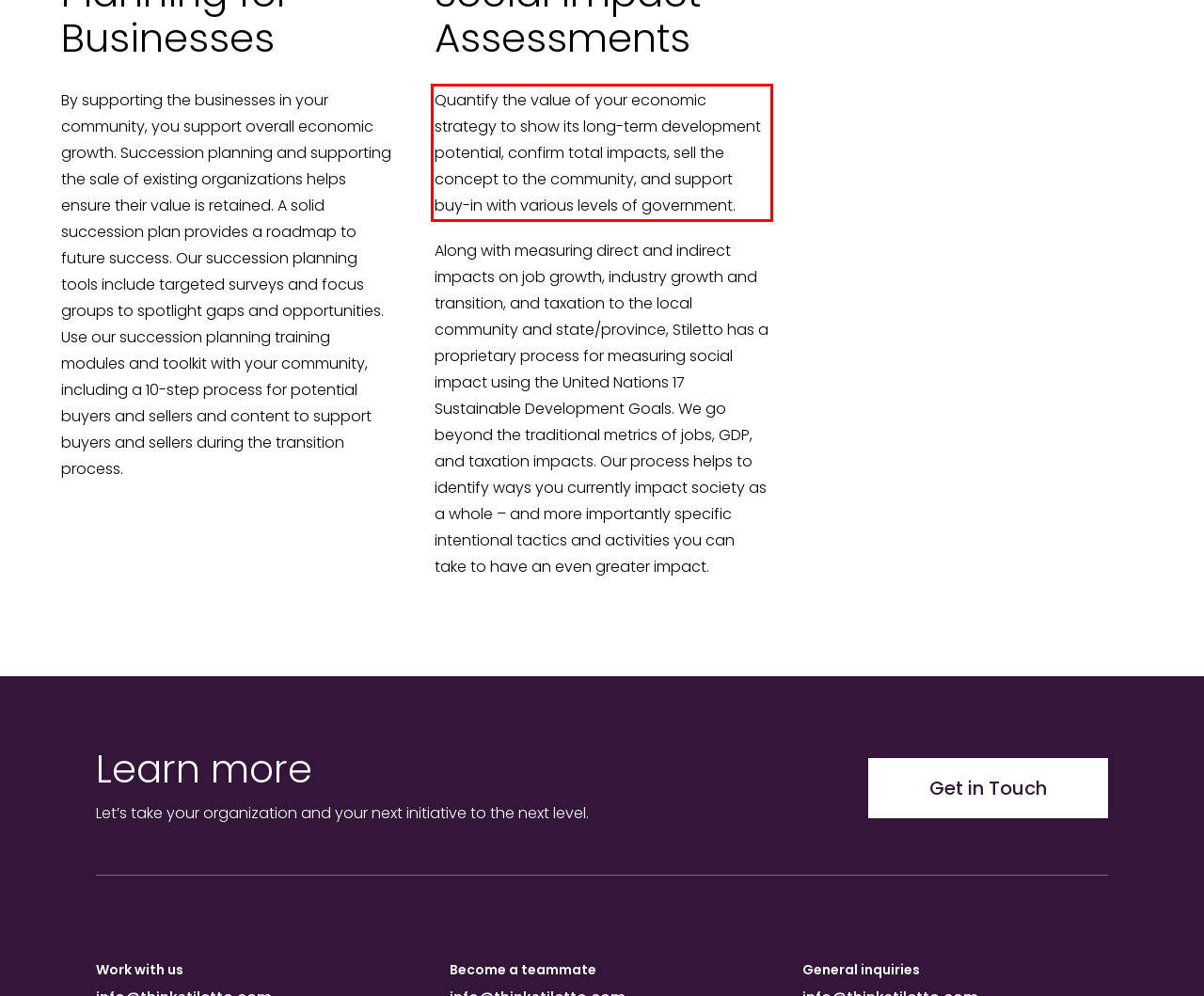Within the provided webpage screenshot, find the red rectangle bounding box and perform OCR to obtain the text content.

Quantify the value of your economic strategy to show its long-term development potential, confirm total impacts, sell the concept to the community, and support buy-in with various levels of government.